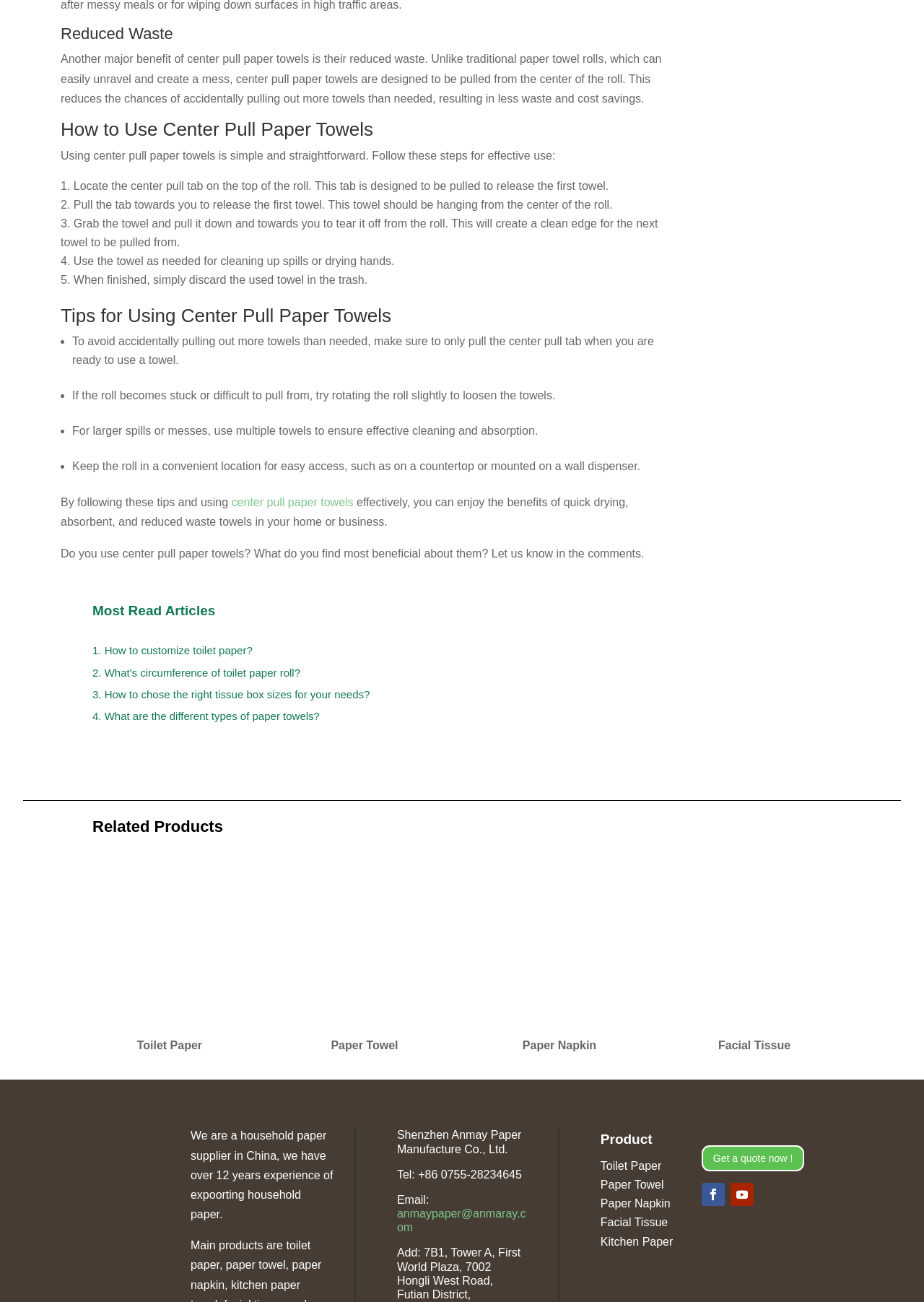Provide a brief response to the question below using one word or phrase:
What is the benefit of center pull paper towels?

Reduced waste